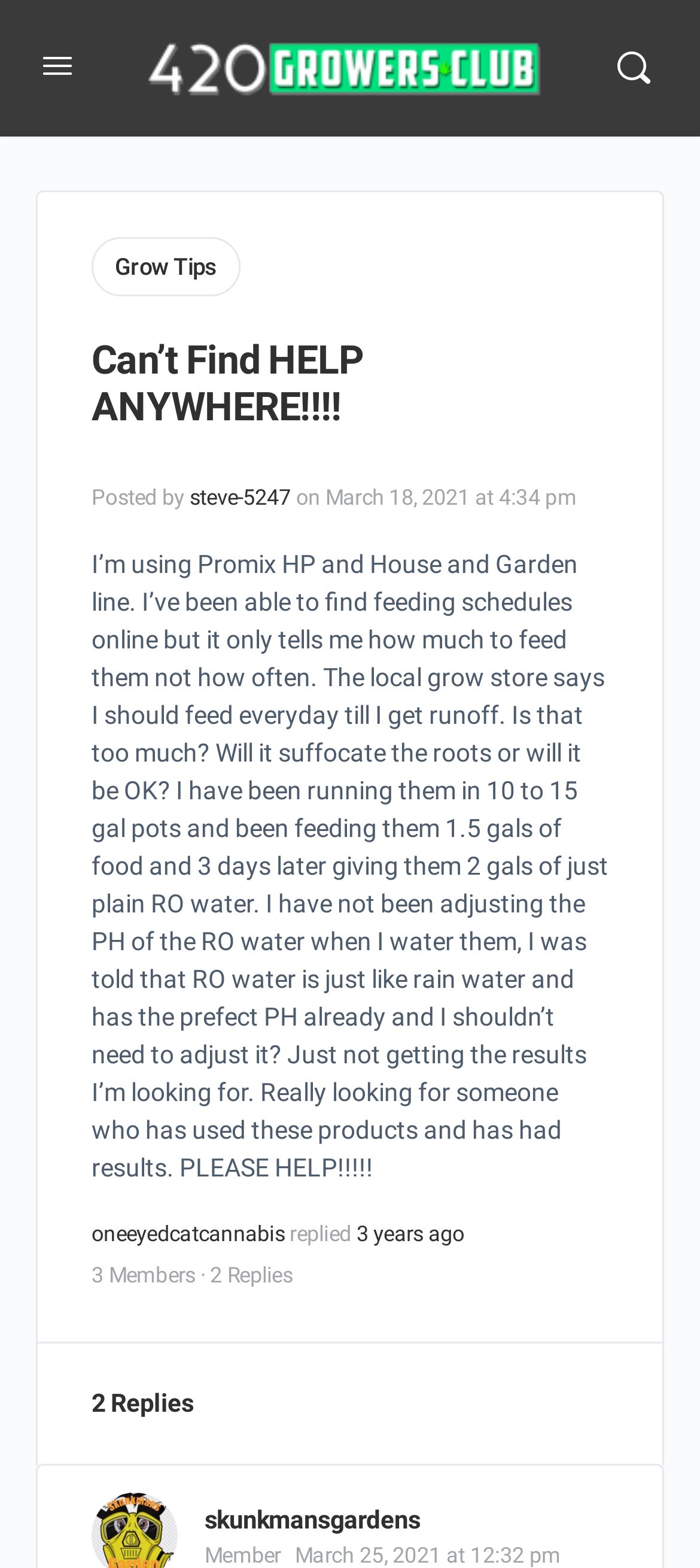Who posted the original message?
Provide a fully detailed and comprehensive answer to the question.

I found the answer by looking at the text 'Posted by' followed by a link with the text 'steve-5247', which indicates the author of the original message.